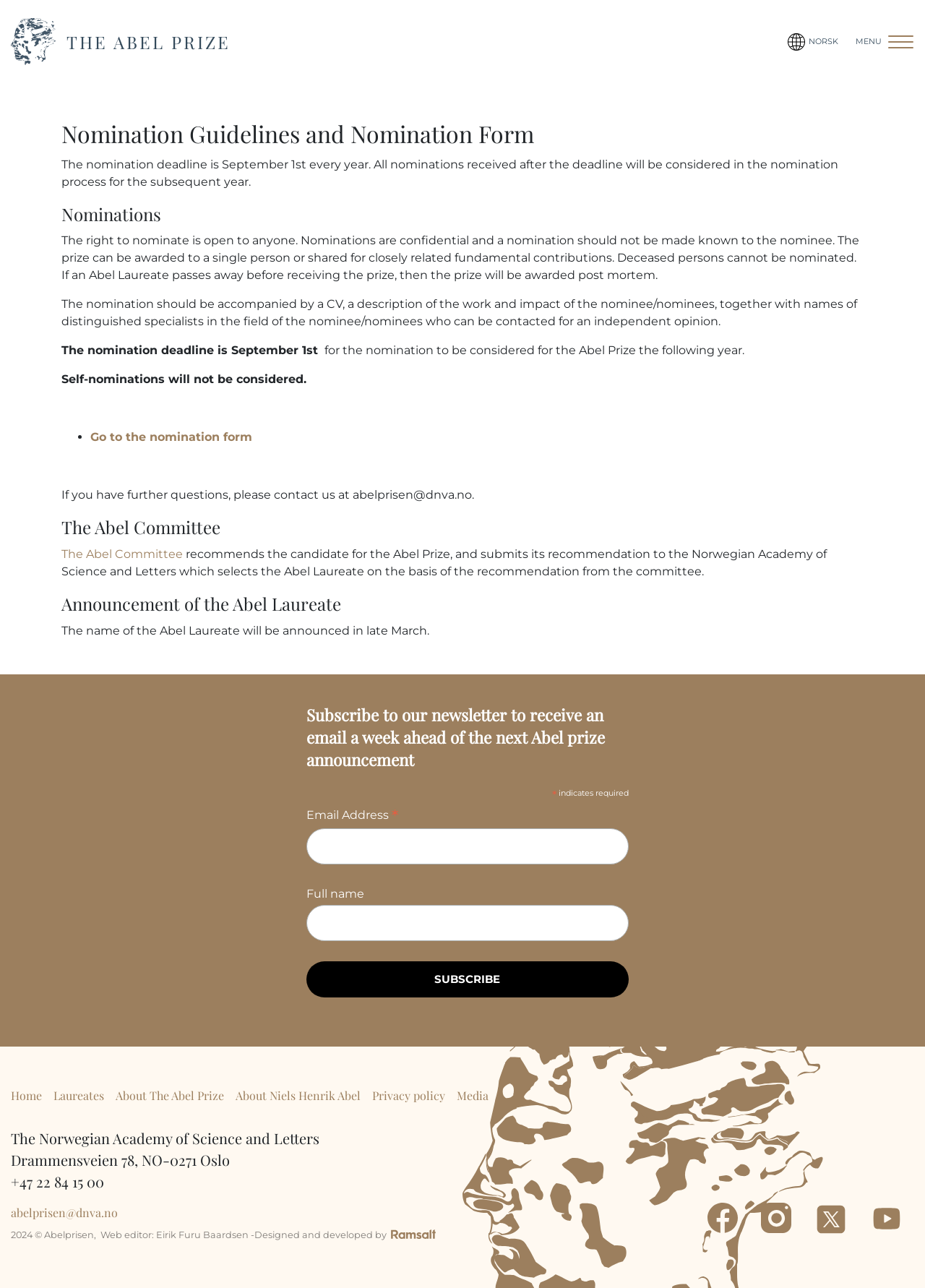Reply to the question with a single word or phrase:
What is the purpose of the nomination form?

To nominate for Abel Prize